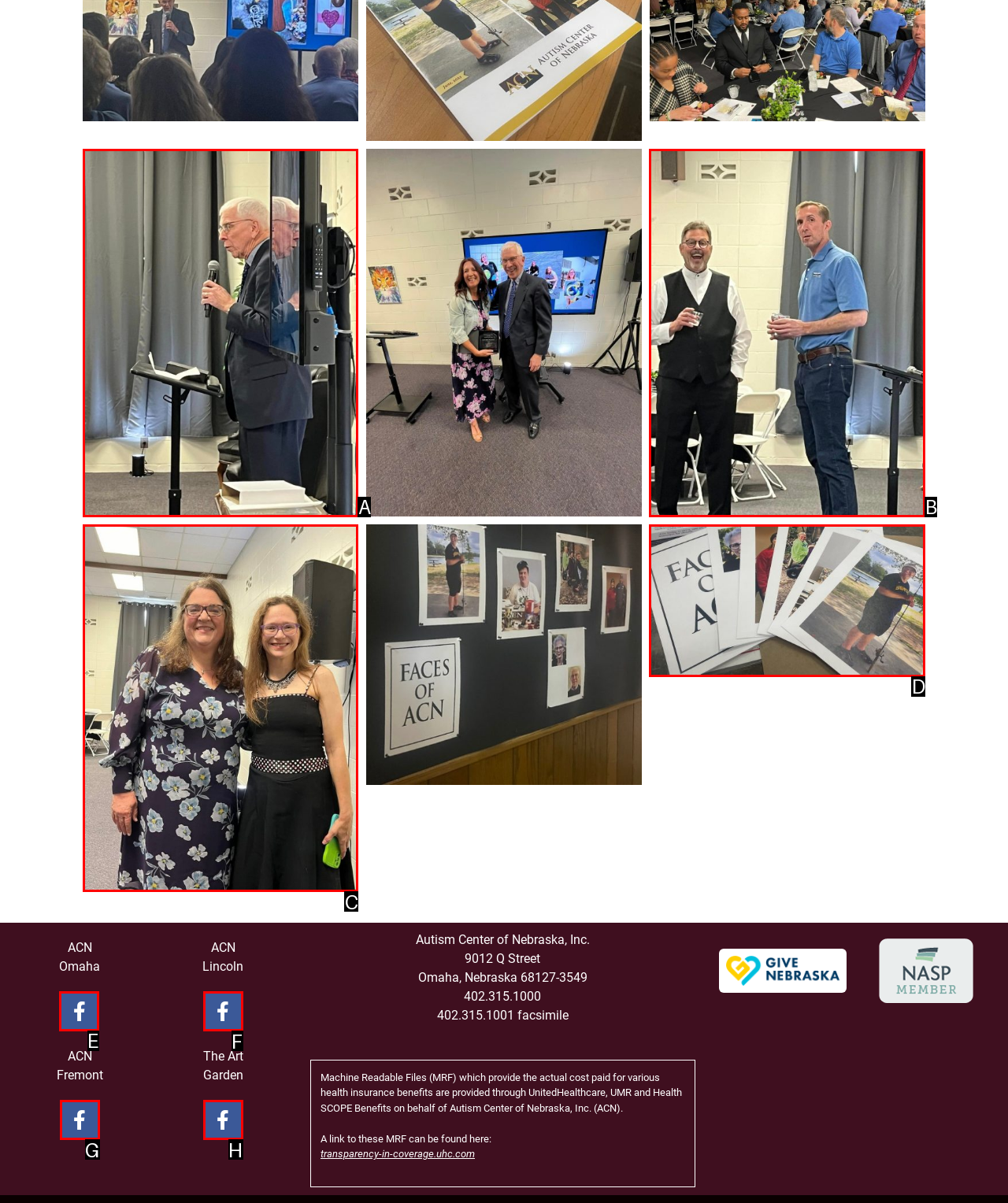Figure out which option to click to perform the following task: Click the Facebook link
Provide the letter of the correct option in your response.

E